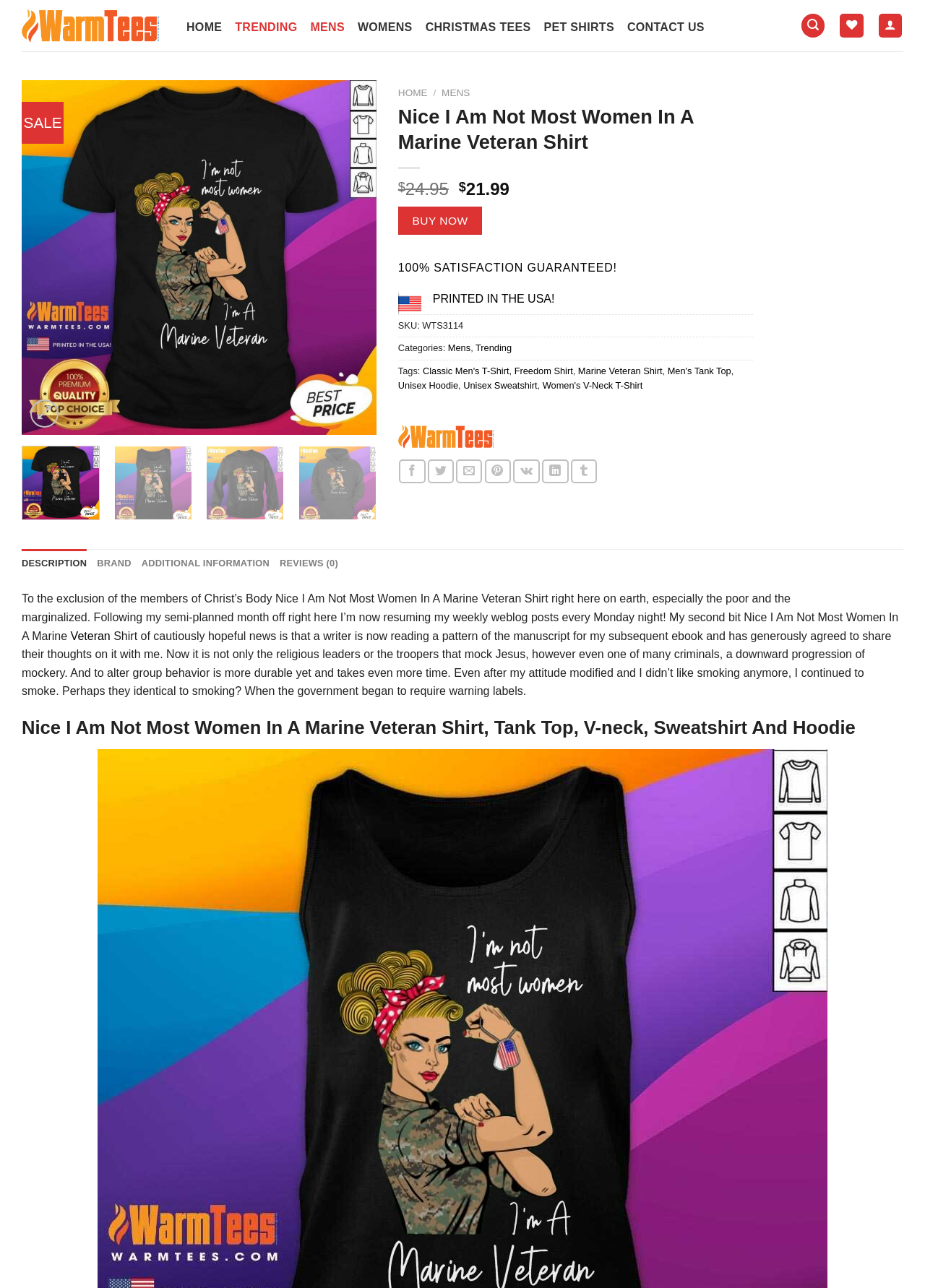Identify the bounding box coordinates of the clickable section necessary to follow the following instruction: "Buy the 'Nice I Am Not Most Women In A Marine Veteran Shirt' now". The coordinates should be presented as four float numbers from 0 to 1, i.e., [left, top, right, bottom].

[0.43, 0.16, 0.521, 0.182]